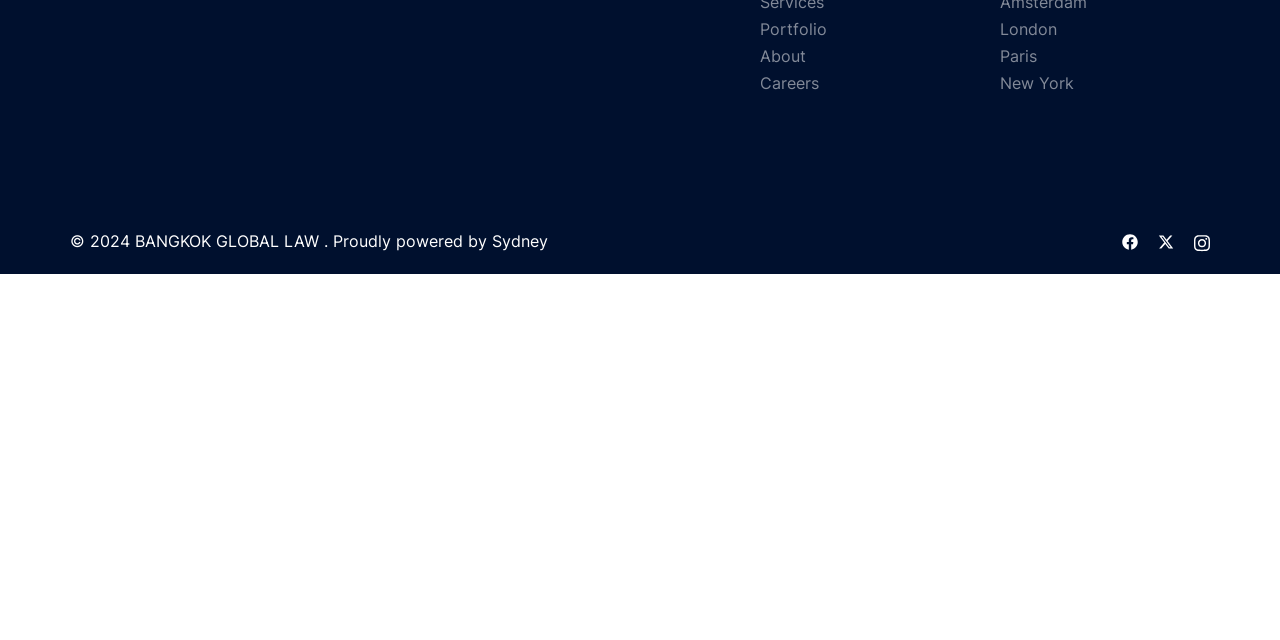Calculate the bounding box coordinates for the UI element based on the following description: "About". Ensure the coordinates are four float numbers between 0 and 1, i.e., [left, top, right, bottom].

[0.594, 0.072, 0.63, 0.103]